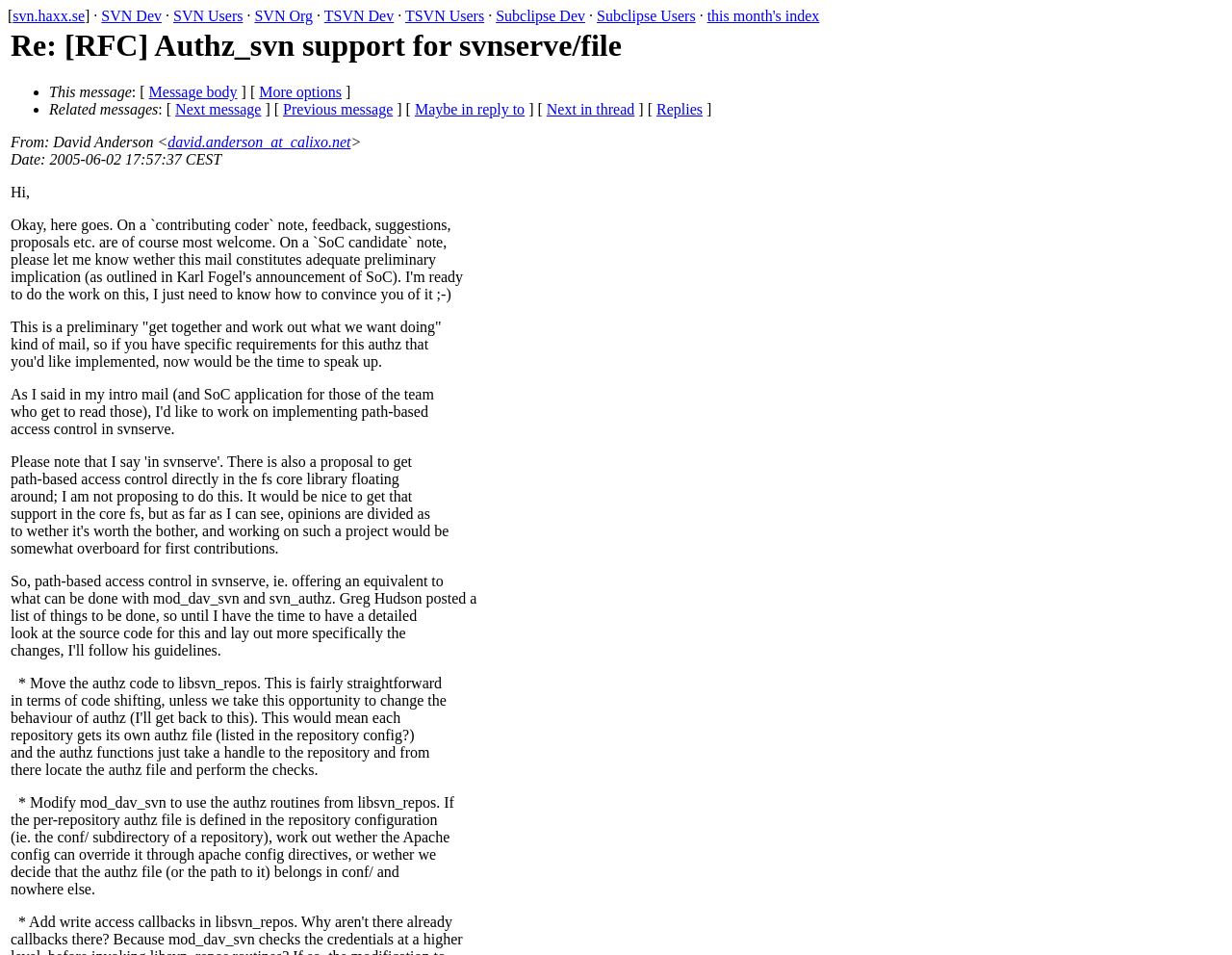Articulate a detailed summary of the webpage's content and design.

This webpage appears to be a discussion forum or mailing list archive, specifically a thread related to Subversion development. At the top, there are several links to other related resources, including SVN Dev, SVN Users, SVN Org, TSVN Dev, TSVN Users, Subclipse Dev, and Subclipse Users, as well as a link to "this month's index".

Below these links, the main content of the page begins with a heading "Re: [RFC] Authz_svn support for svnserve/file" and a group of elements that provide information about the author of the post, including their name, email address, and the date and time the post was made.

The main body of the post is a lengthy text that discusses the topic of authorization in Subversion, specifically the implementation of path-based access control in svnserve. The text is divided into several paragraphs, each addressing a specific aspect of the topic, including the benefits and challenges of implementing this feature, the current state of the code, and the author's proposals for how to move forward.

Throughout the text, there are several mentions of specific technical details, such as the authz code, libsvn_repos, and mod_dav_svn, as well as references to other contributors to the project, including Greg Hudson. The text also includes a list of tasks that need to be completed in order to implement the proposed feature, including moving the authz code to libsvn_repos and modifying mod_dav_svn to use the authz routines from libsvn_repos.